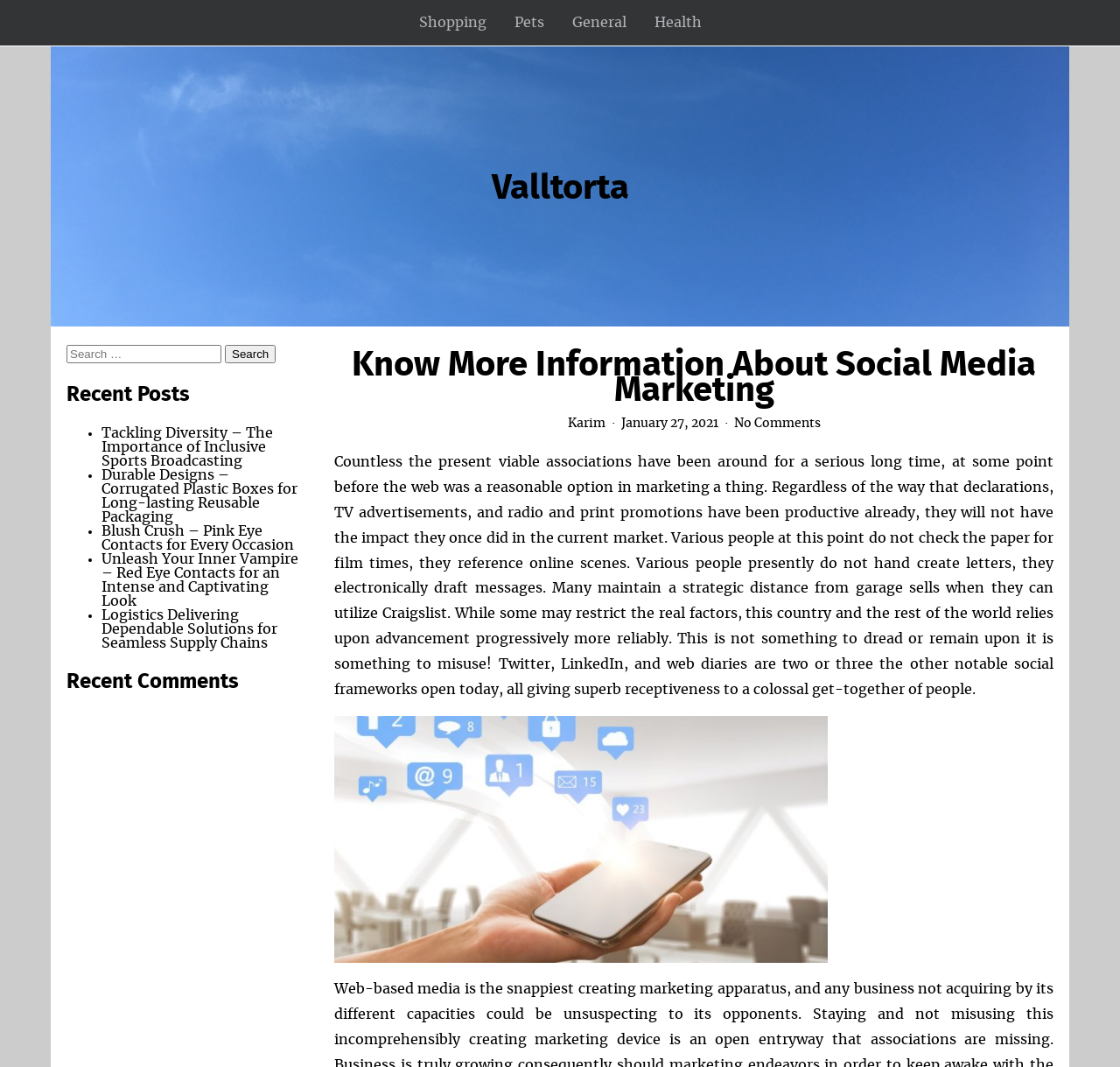What is the purpose of the search box?
Using the image, elaborate on the answer with as much detail as possible.

The search box is located at the top of the webpage with a label 'Search for:', and a button 'Search', indicating that its purpose is to allow users to search for specific content on the webpage.